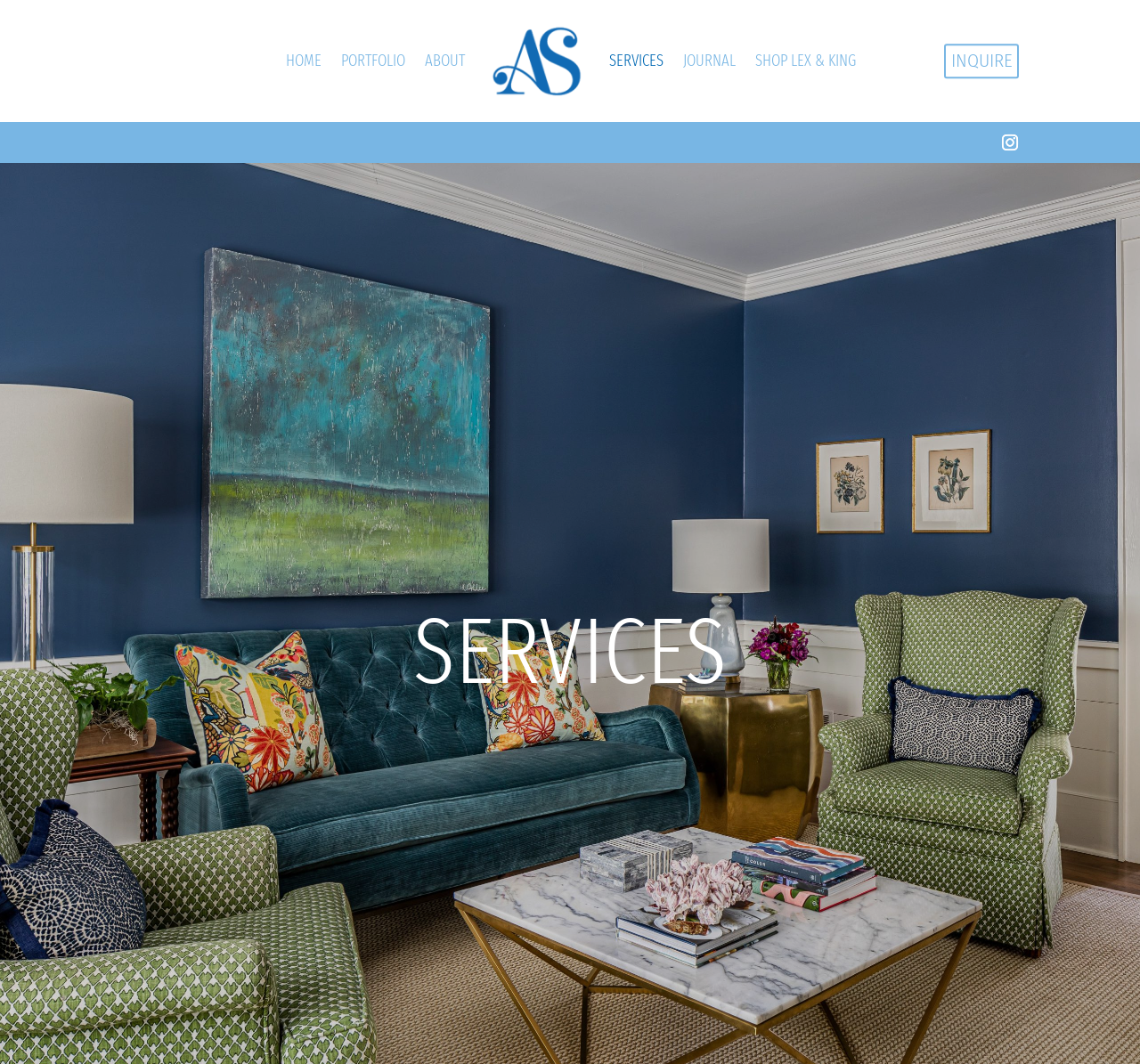Indicate the bounding box coordinates of the element that needs to be clicked to satisfy the following instruction: "view portfolio". The coordinates should be four float numbers between 0 and 1, i.e., [left, top, right, bottom].

[0.3, 0.008, 0.356, 0.106]